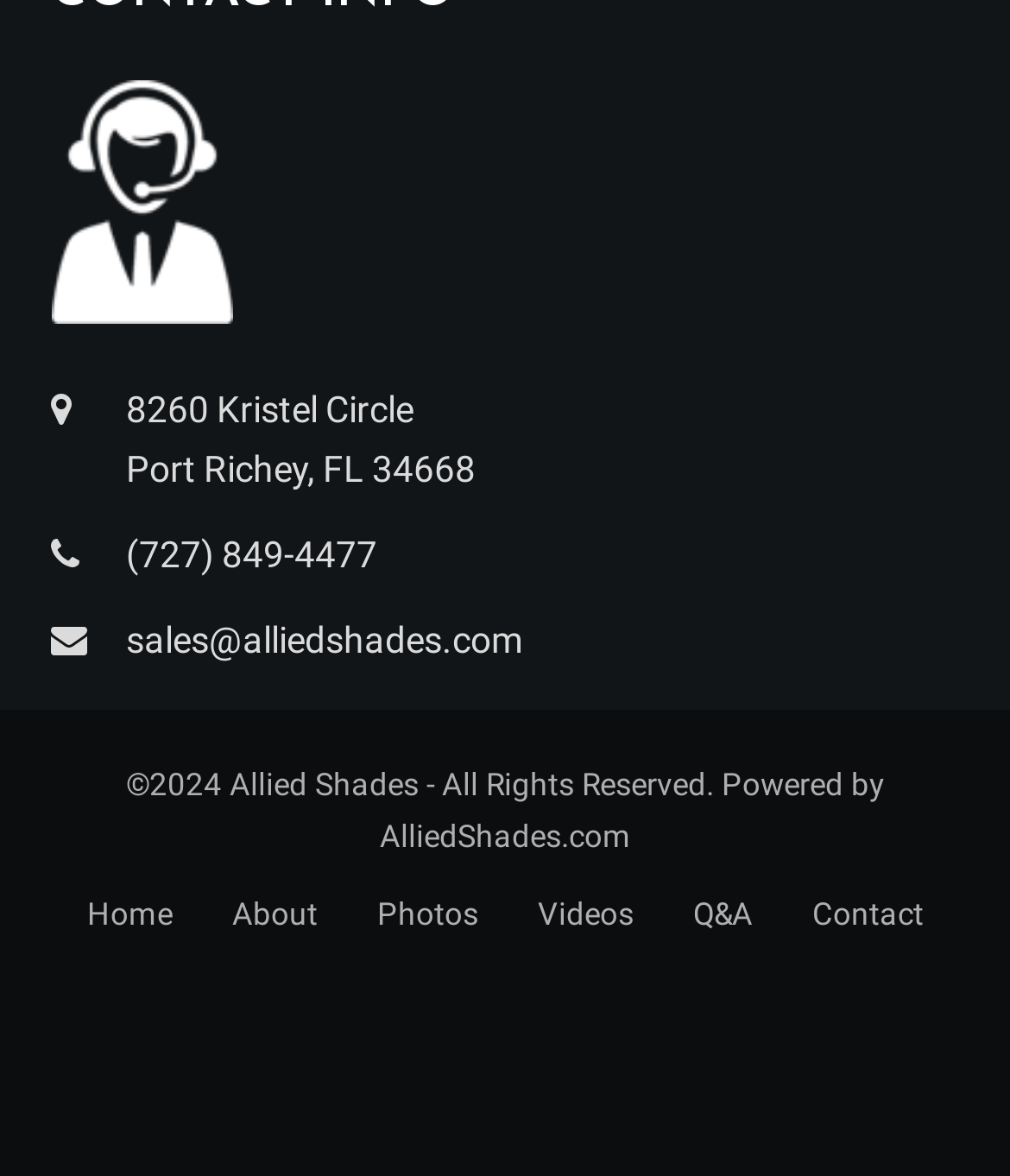How many menu items are in the footer?
Based on the image, provide your answer in one word or phrase.

6